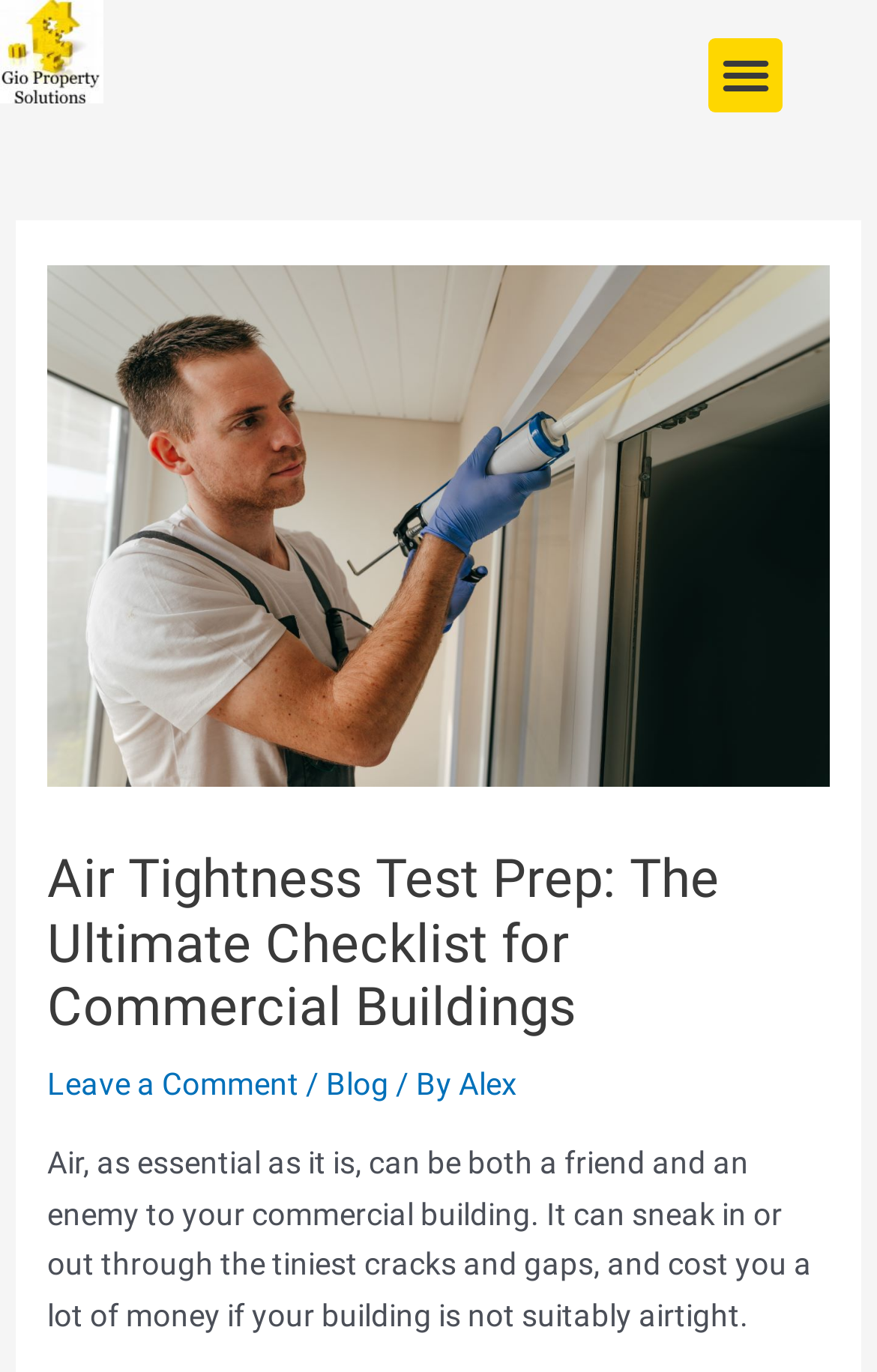Identify the bounding box of the HTML element described as: "Alex".

[0.523, 0.776, 0.59, 0.802]